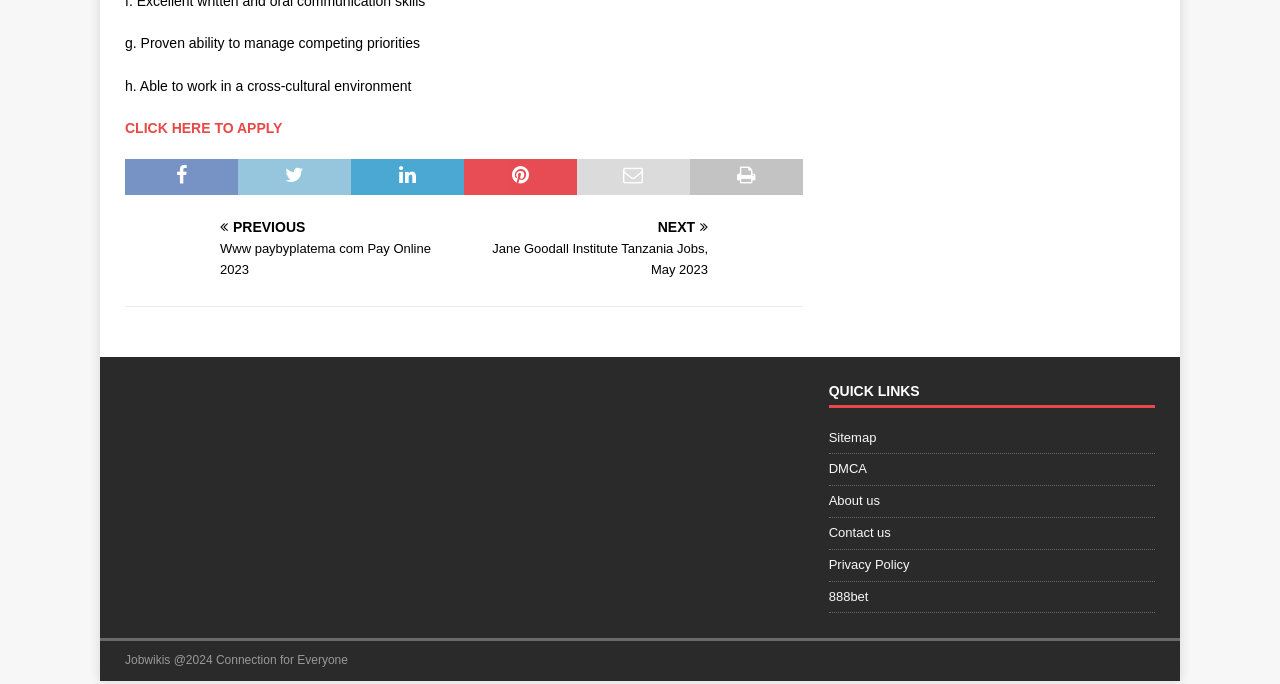How many links are there in the QUICK LINKS section?
Provide a thorough and detailed answer to the question.

I found the heading element with the text 'QUICK LINKS' and then counted the number of link elements underneath it, which are 6.